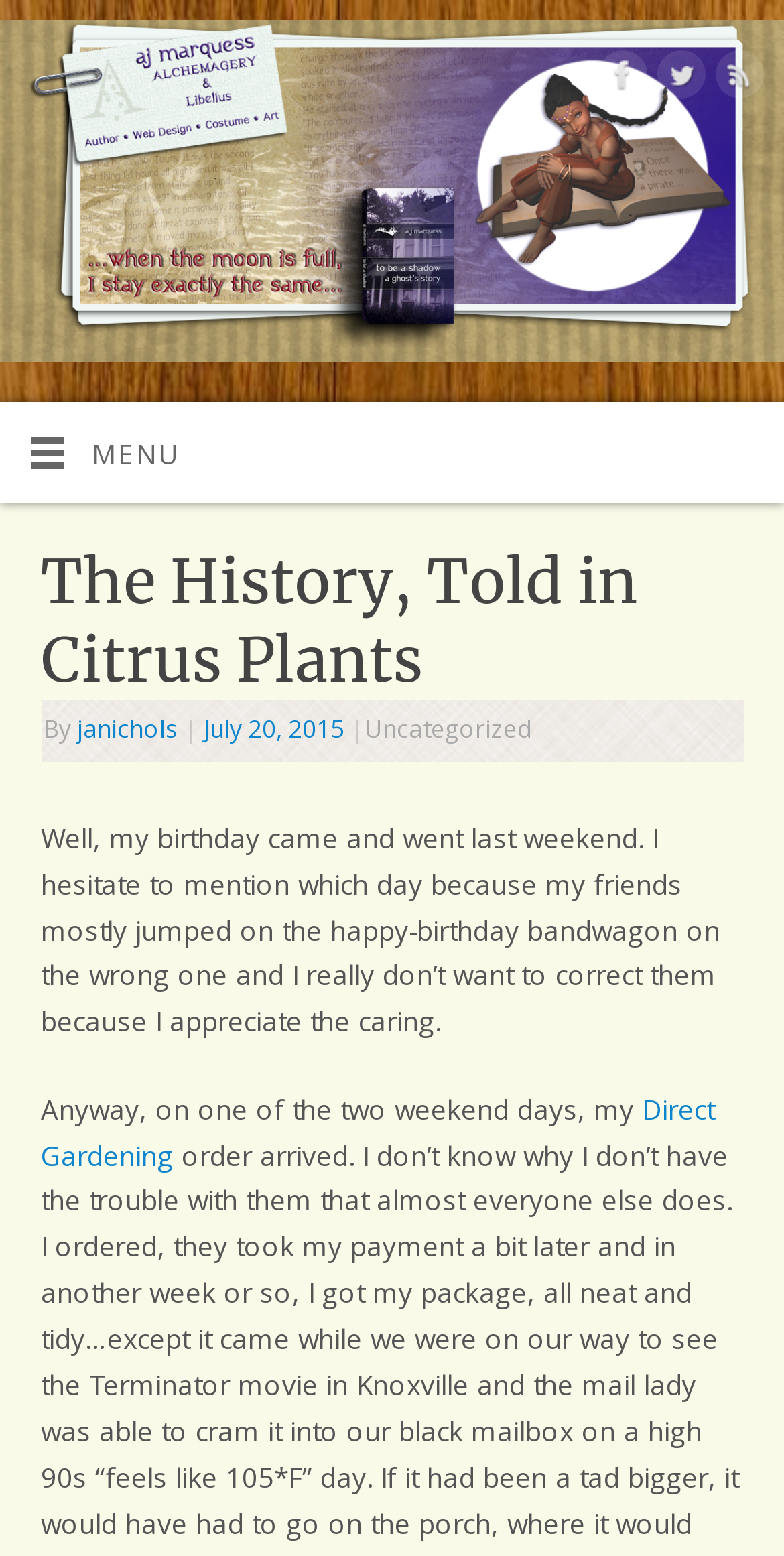For the following element description, predict the bounding box coordinates in the format (top-left x, top-left y, bottom-right x, bottom-right y). All values should be floating point numbers between 0 and 1. Description: Direct Gardening

[0.052, 0.701, 0.911, 0.754]